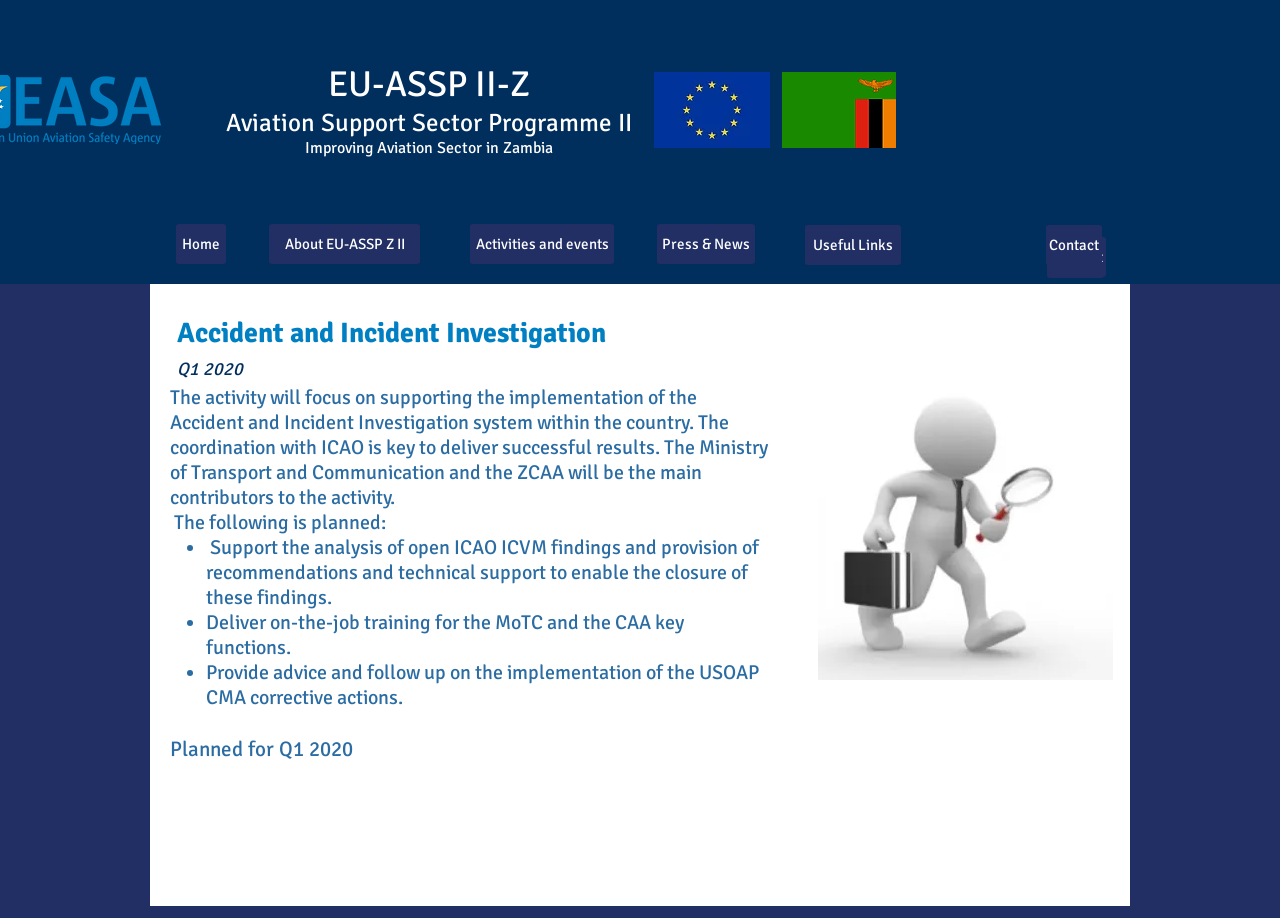Locate the bounding box coordinates of the element's region that should be clicked to carry out the following instruction: "View the 'Accident Investigation_edited.jpg' image". The coordinates need to be four float numbers between 0 and 1, i.e., [left, top, right, bottom].

[0.639, 0.42, 0.87, 0.741]